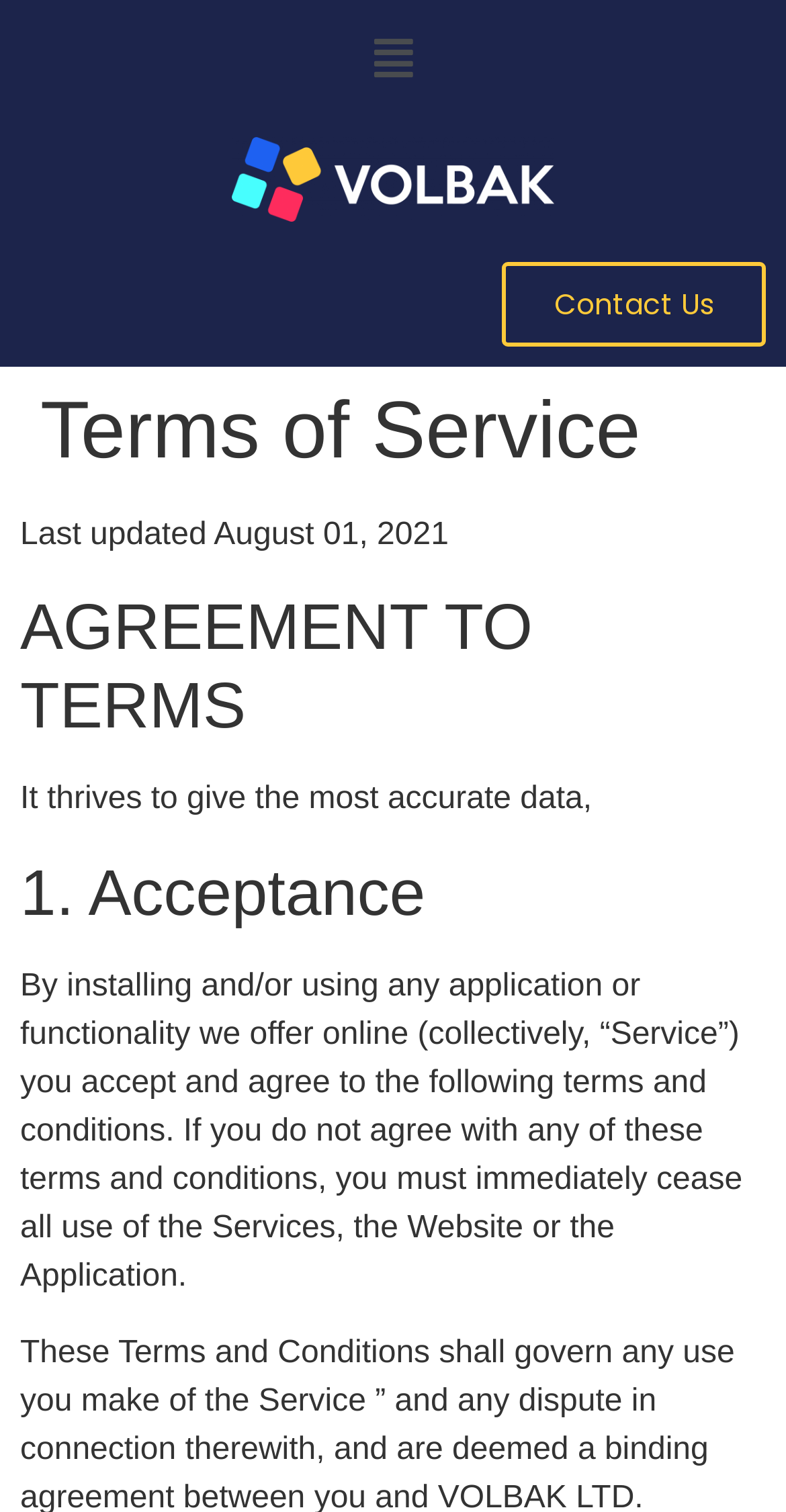Offer an extensive depiction of the webpage and its key elements.

The webpage is about the Terms of Service of VOLBAK, an e-commerce platform. At the top, there is a menu button with a popup, located almost at the center of the top edge of the page. To the right of the menu button, there is a "Contact Us" button.

Below the menu button, there is a header section that spans the entire width of the page. It contains the title "Terms of Service" in a large font size. Underneath the title, there is a text indicating that the terms were last updated on August 01, 2021.

The main content of the page is divided into sections, each with a heading. The first section is titled "AGREEMENT TO TERMS", followed by a paragraph of text that explains the purpose of the terms. The next section is titled "1. Acceptance", which contains a lengthy paragraph outlining the terms and conditions of using the service.

There are no images on the page, and the layout is primarily composed of text elements. The text is organized in a clear and readable manner, with headings and paragraphs that are easy to distinguish.